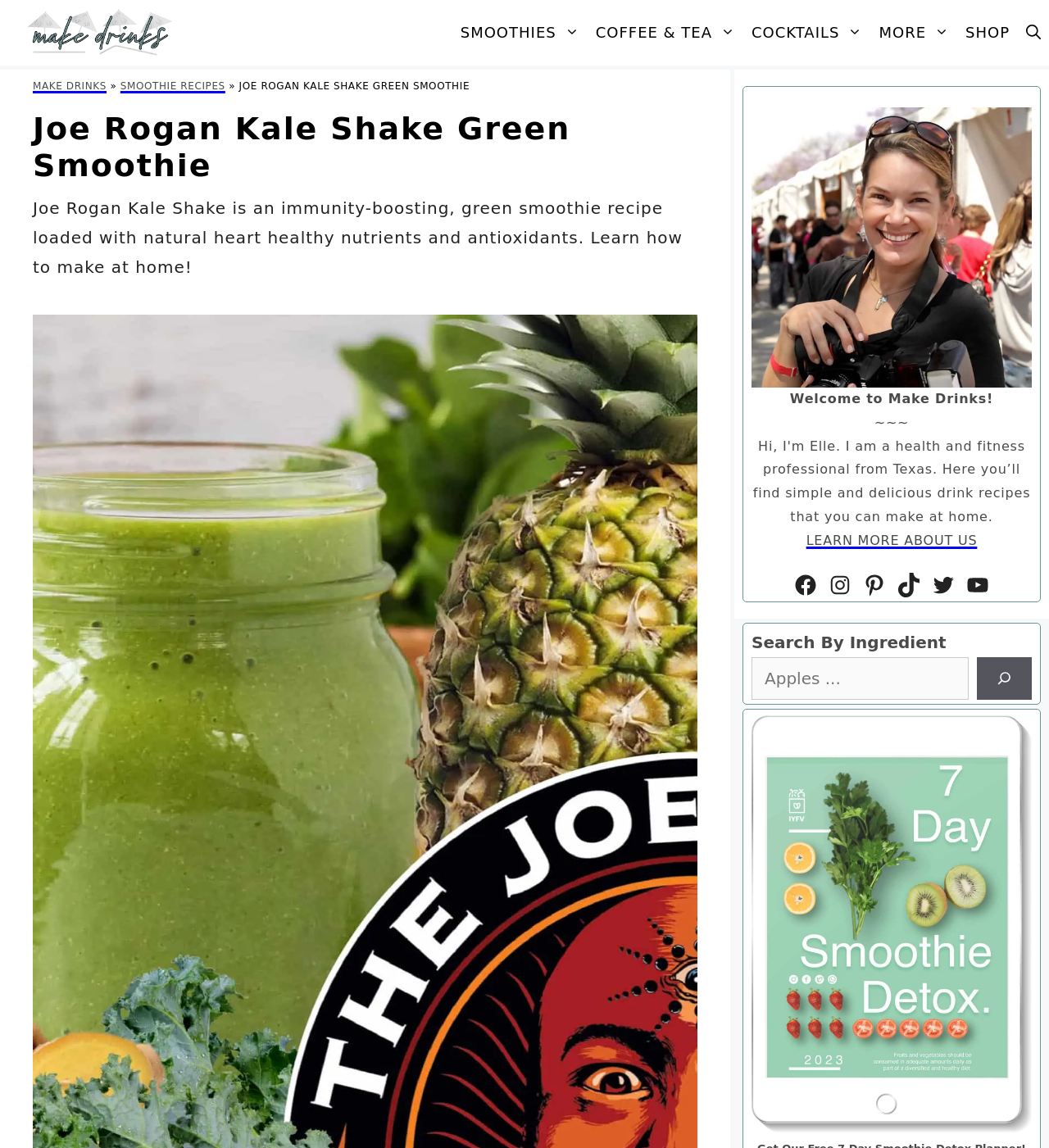Please provide the bounding box coordinates for the element that needs to be clicked to perform the instruction: "Learn more about us". The coordinates must consist of four float numbers between 0 and 1, formatted as [left, top, right, bottom].

[0.768, 0.464, 0.932, 0.477]